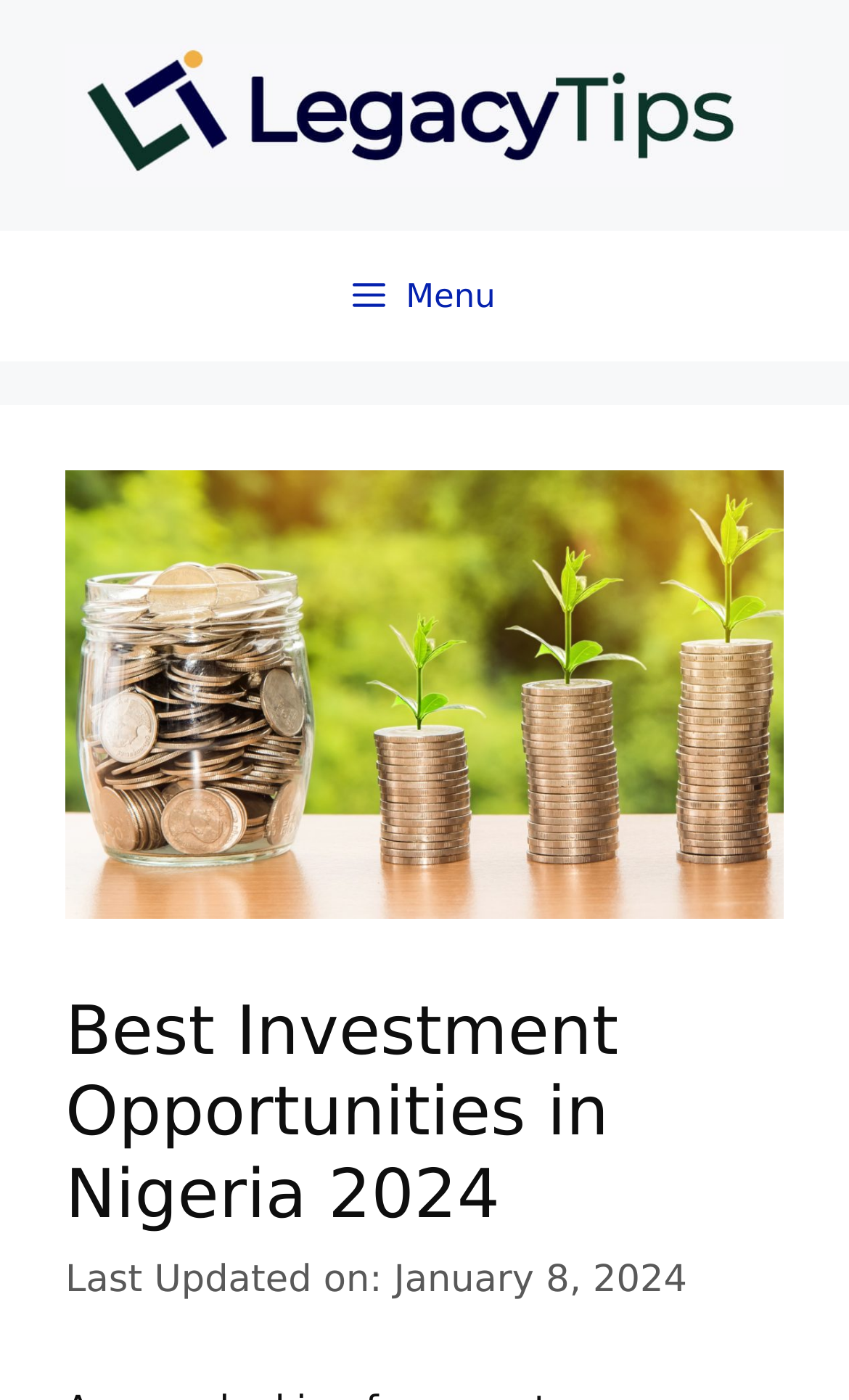Please provide a one-word or short phrase answer to the question:
What is the purpose of the link 'Sell Gift Card To Chinese Buyer'?

Unknown